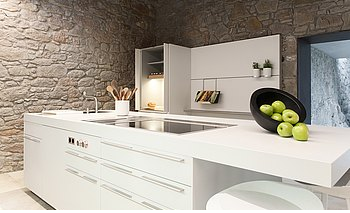What is on top of the kitchen island?
Based on the screenshot, provide your answer in one word or phrase.

A bowl of fresh green apples